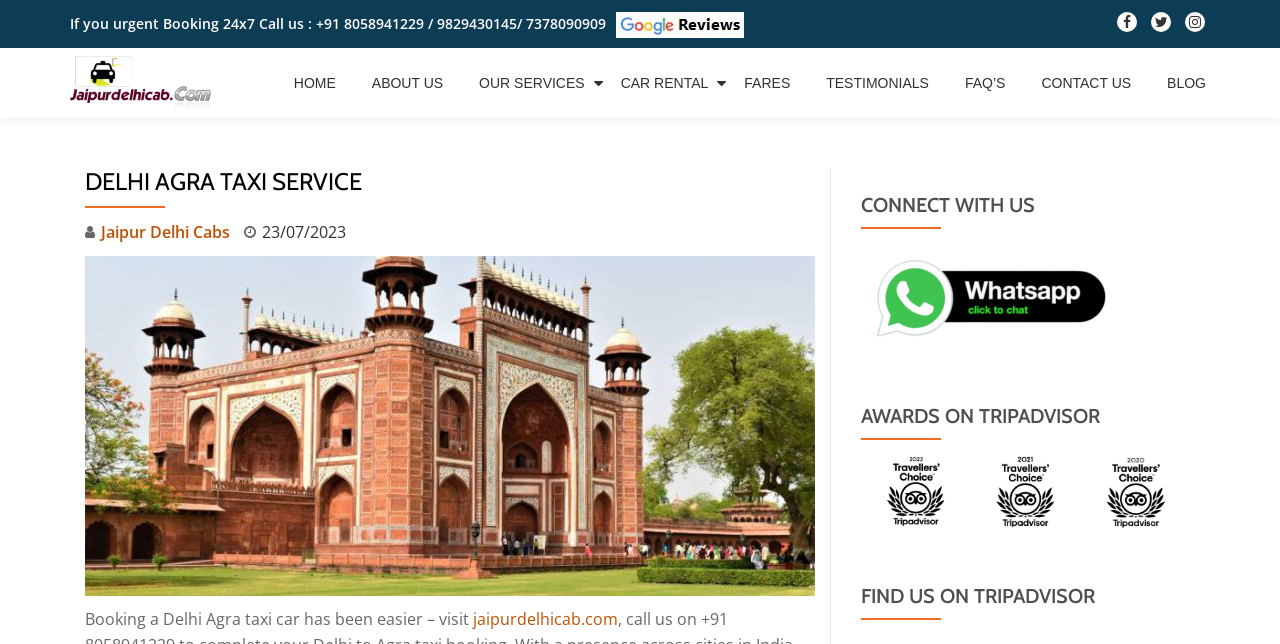What social media platforms can you connect with?
Based on the image, give a concise answer in the form of a single word or short phrase.

Facebook, Twitter, Instagram